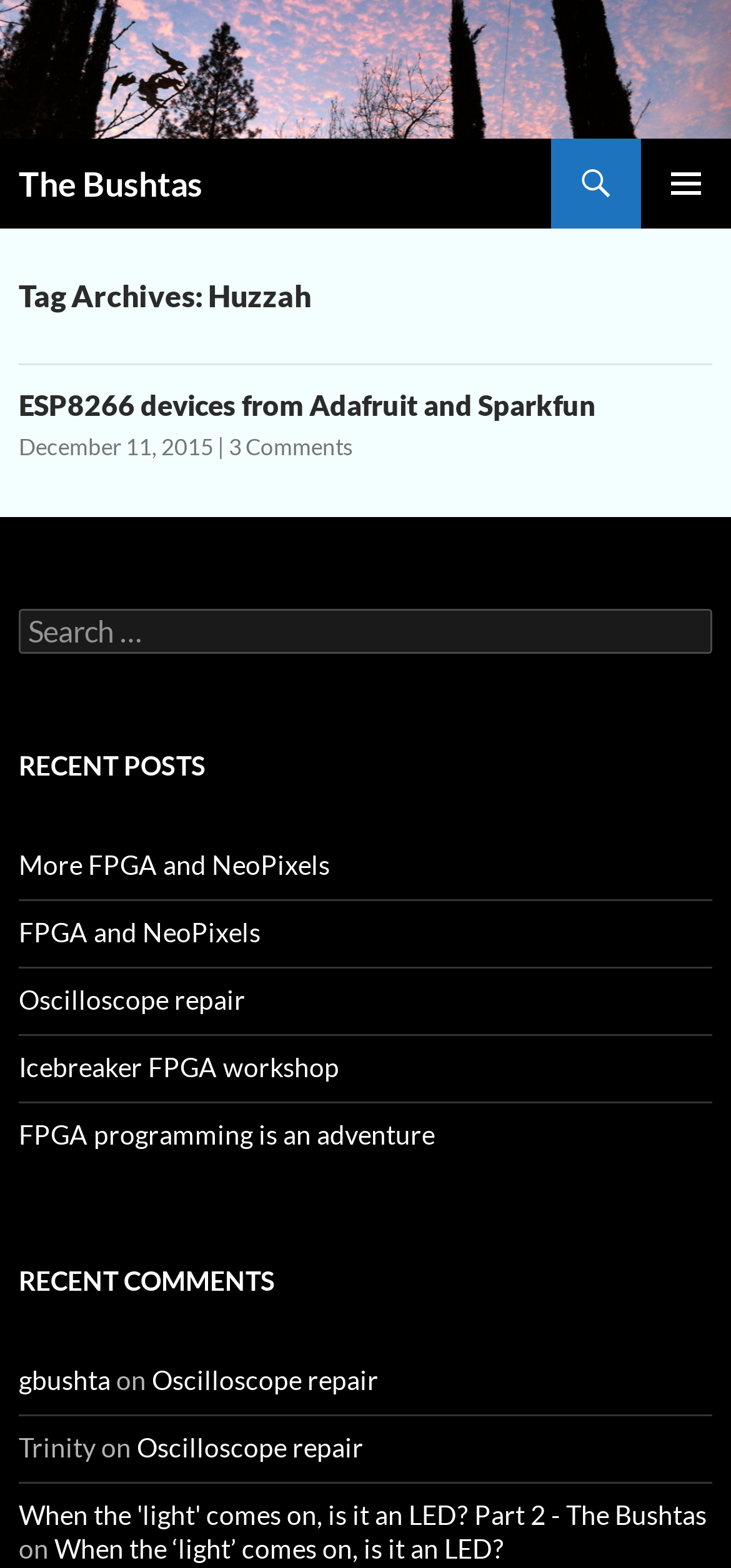Please provide the bounding box coordinate of the region that matches the element description: The Bushtas. Coordinates should be in the format (top-left x, top-left y, bottom-right x, bottom-right y) and all values should be between 0 and 1.

[0.026, 0.089, 0.277, 0.146]